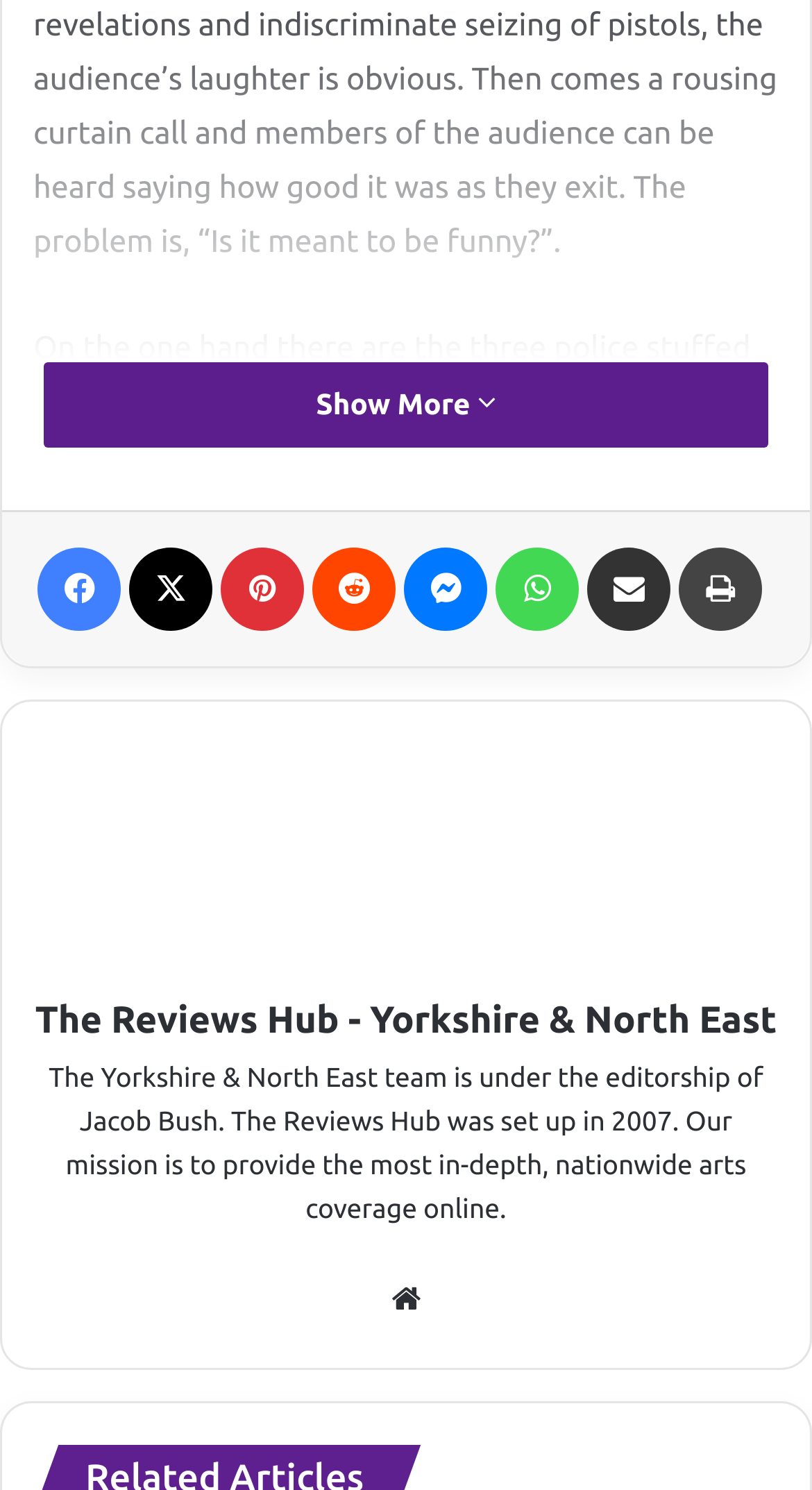Please identify the bounding box coordinates of the element's region that I should click in order to complete the following instruction: "Visit the website of The Reviews Hub - Yorkshire & North East". The bounding box coordinates consist of four float numbers between 0 and 1, i.e., [left, top, right, bottom].

[0.469, 0.674, 0.531, 0.708]